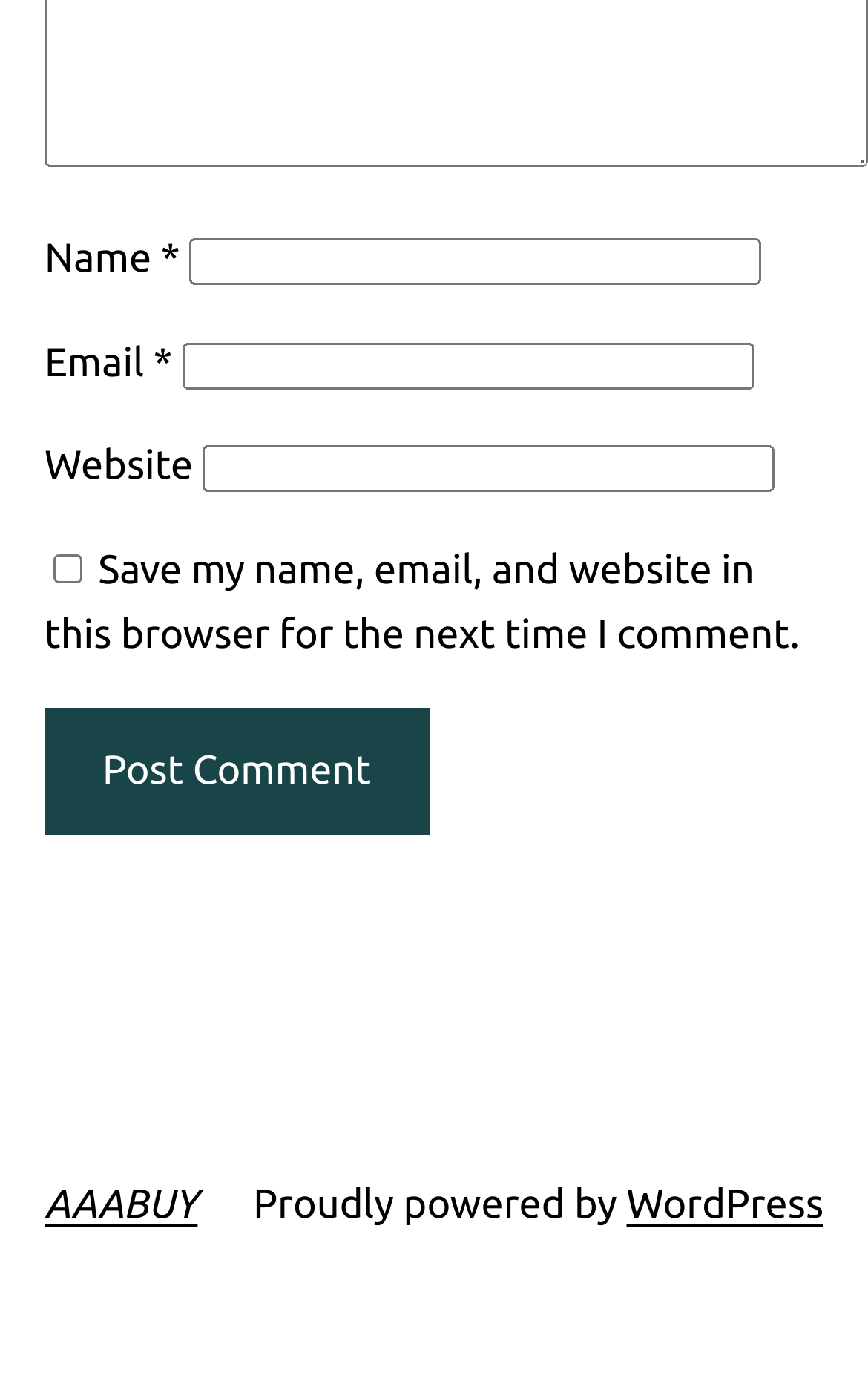Provide the bounding box coordinates of the HTML element this sentence describes: "parent_node: Name * name="author"". The bounding box coordinates consist of four float numbers between 0 and 1, i.e., [left, top, right, bottom].

[0.218, 0.172, 0.877, 0.206]